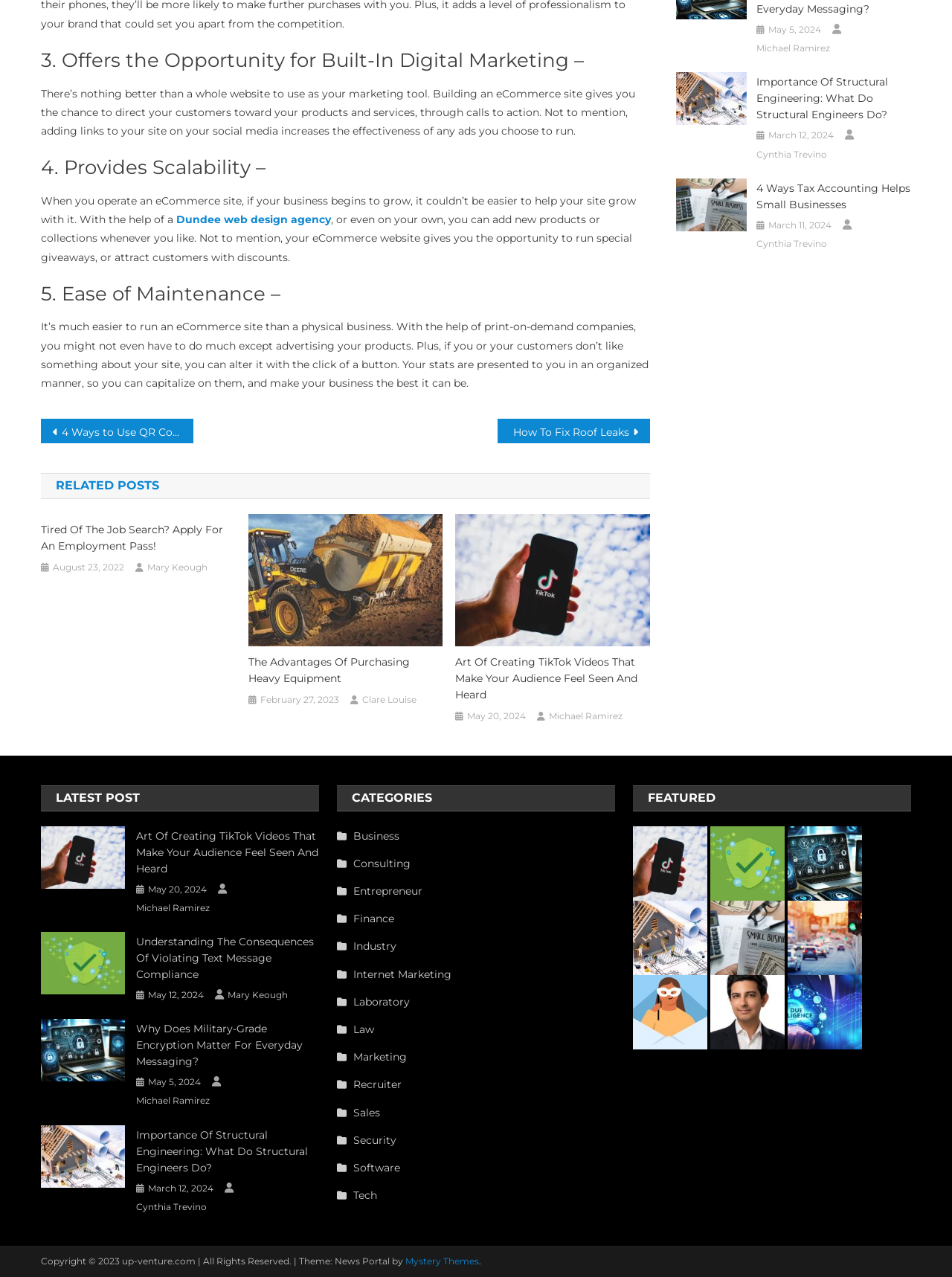Please locate the bounding box coordinates for the element that should be clicked to achieve the following instruction: "Check 'LATEST POST'". Ensure the coordinates are given as four float numbers between 0 and 1, i.e., [left, top, right, bottom].

[0.043, 0.615, 0.335, 0.635]